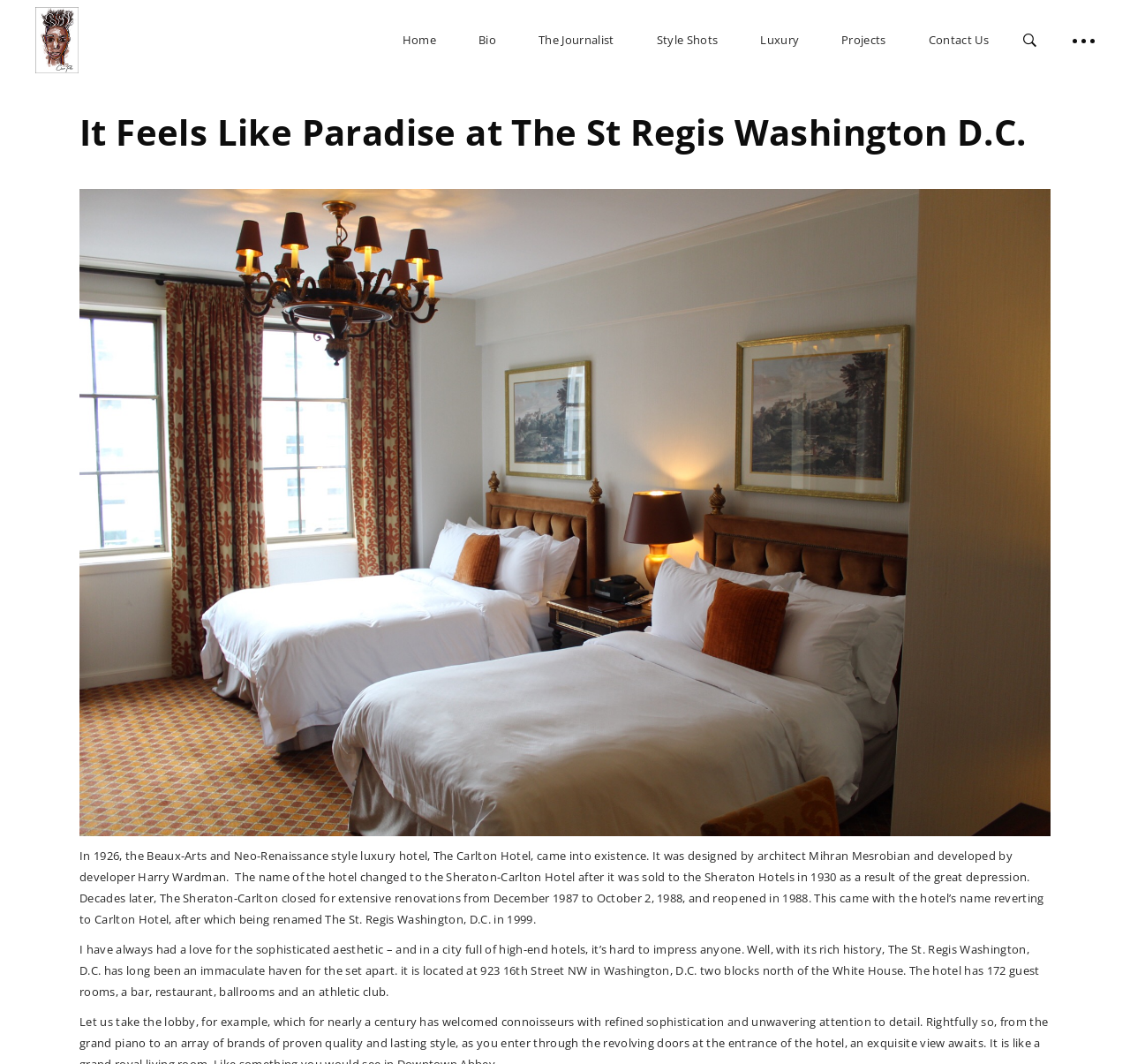Provide the bounding box coordinates of the HTML element this sentence describes: "alt="logo"". The bounding box coordinates consist of four float numbers between 0 and 1, i.e., [left, top, right, bottom].

[0.031, 0.006, 0.07, 0.068]